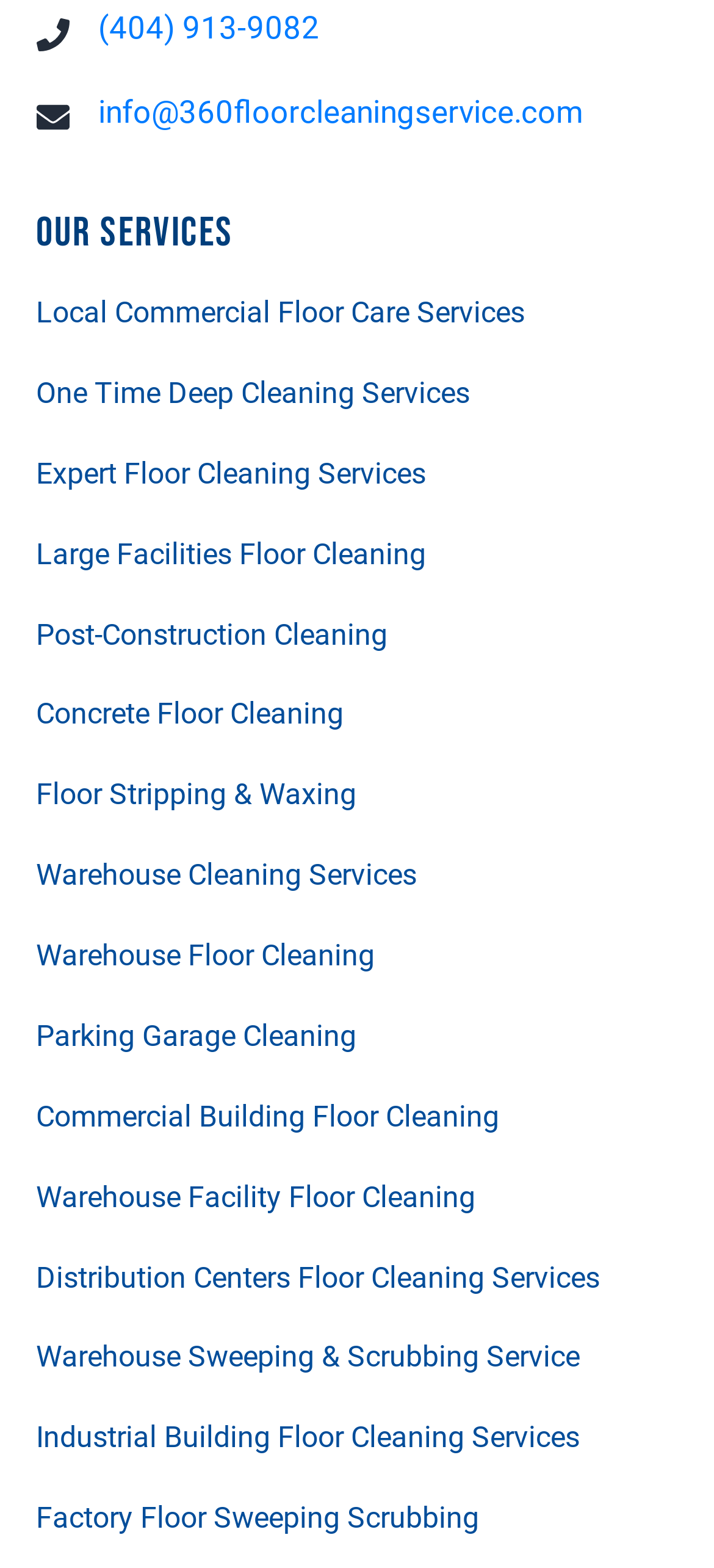Find the bounding box coordinates of the area that needs to be clicked in order to achieve the following instruction: "Learn about Local Commercial Floor Care Services". The coordinates should be specified as four float numbers between 0 and 1, i.e., [left, top, right, bottom].

[0.05, 0.185, 0.735, 0.215]